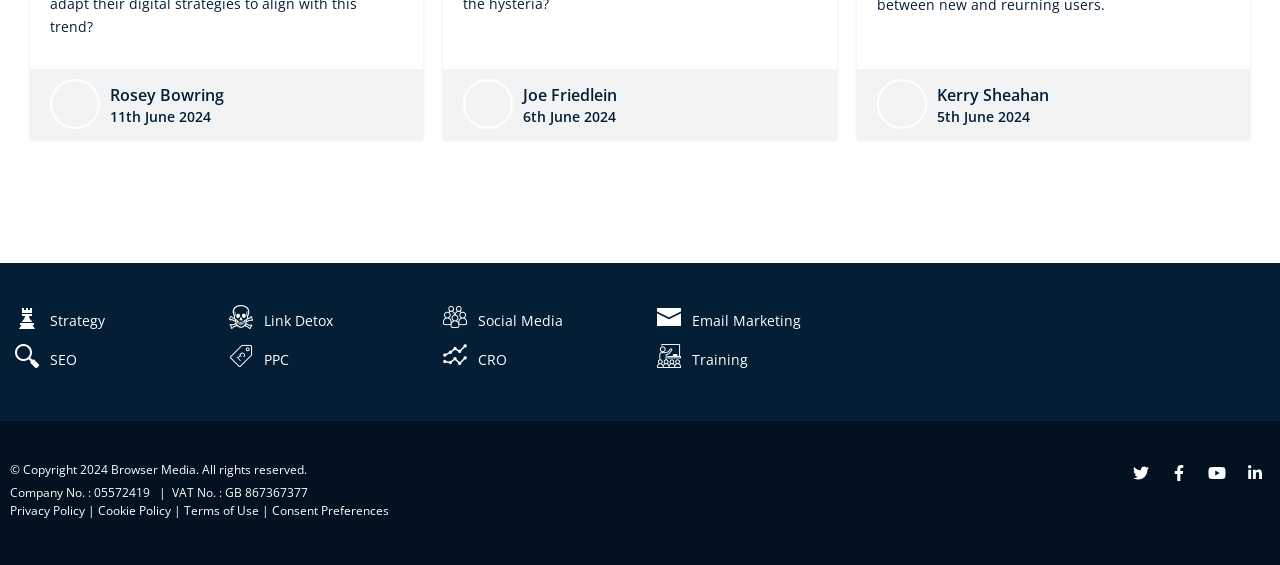Find the bounding box coordinates of the element to click in order to complete the given instruction: "Read Copyright Information."

[0.008, 0.816, 0.24, 0.846]